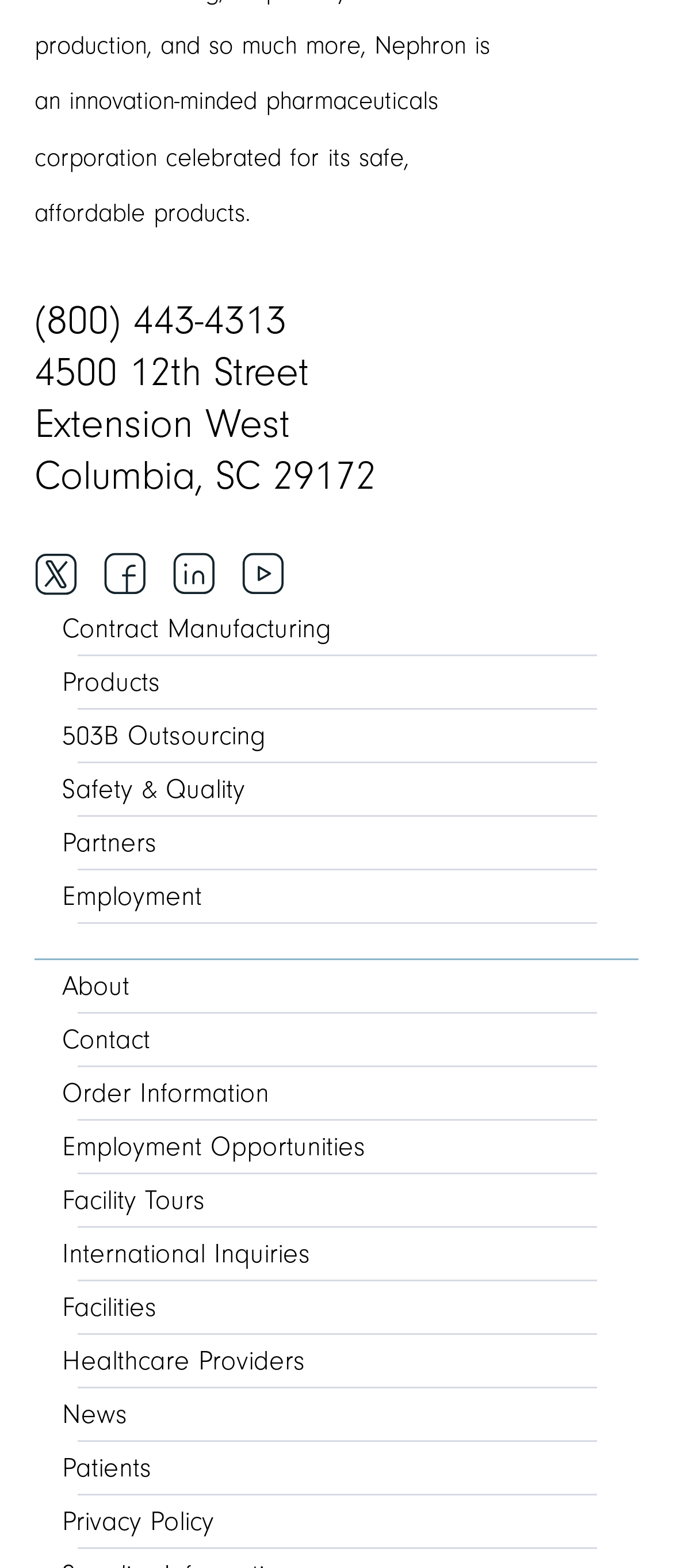Using the description "Safety & Quality", predict the bounding box of the relevant HTML element.

[0.051, 0.487, 0.405, 0.52]